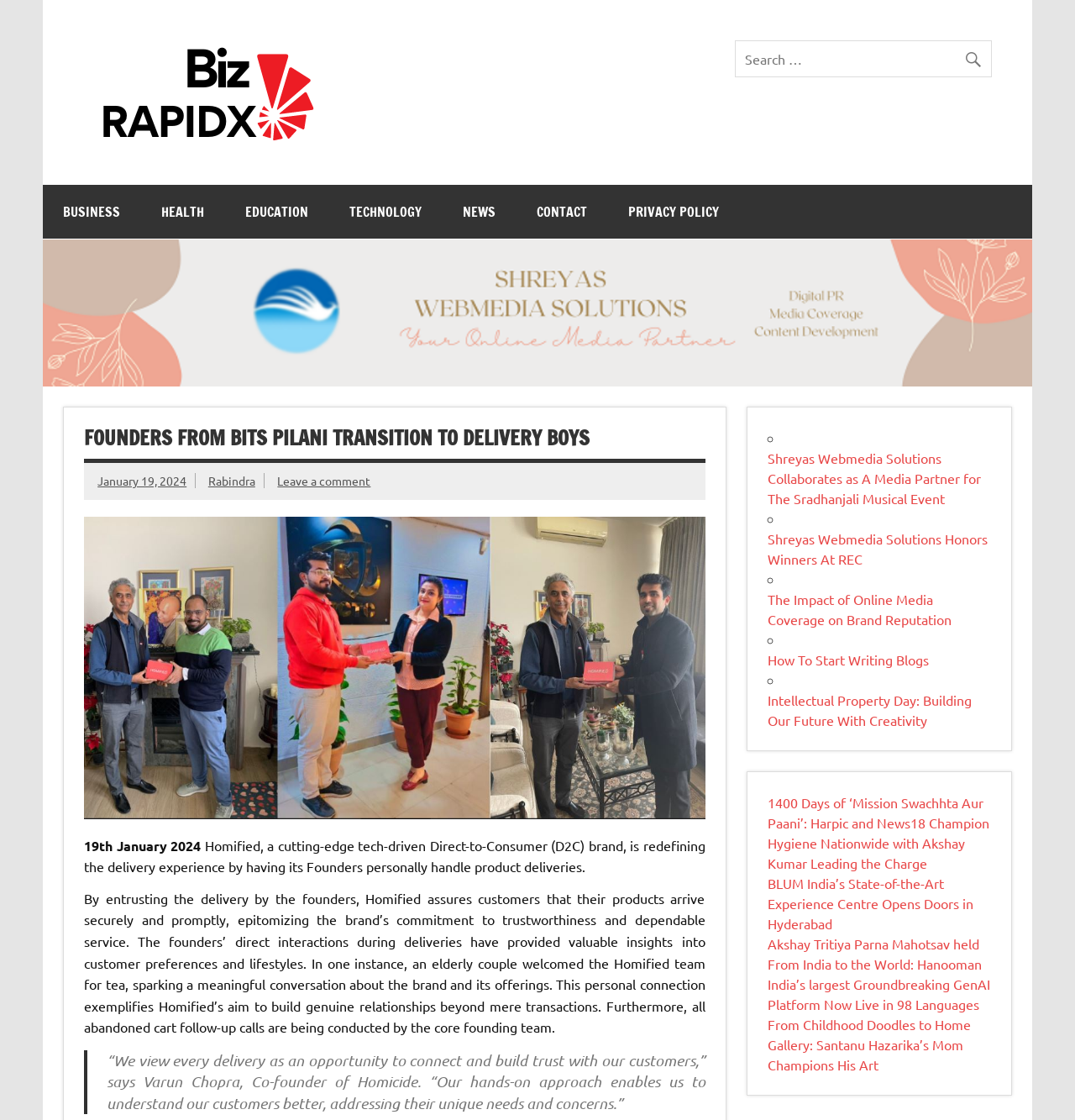What is the logo of the website?
Please answer the question with a single word or phrase, referencing the image.

Biz RapidX Logo